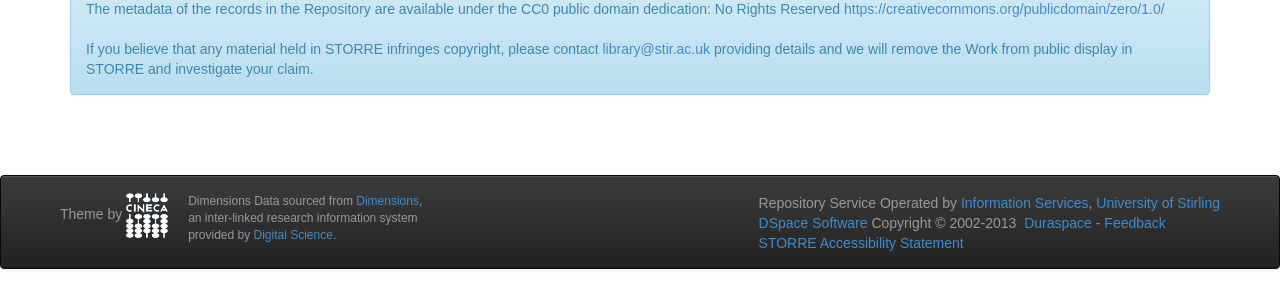Who operates the Repository Service?
Relying on the image, give a concise answer in one word or a brief phrase.

Information Services